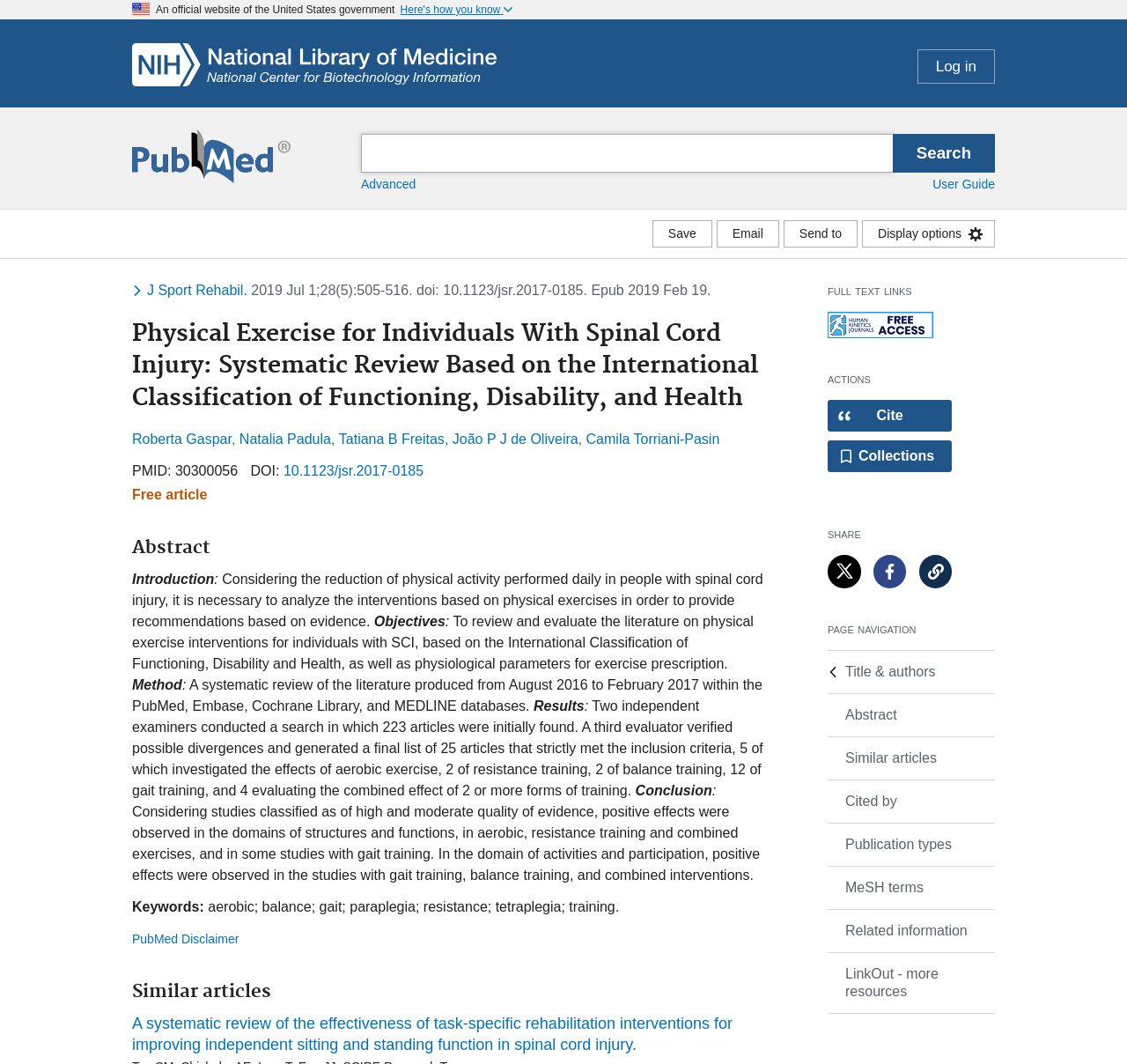Please provide a detailed answer to the question below based on the screenshot: 
What is the title of the article?

The title of the article is located in the main content area of the webpage, and it is a heading that summarizes the topic of the article. It is a long title that describes the focus of the article on physical exercise for individuals with spinal cord injury.